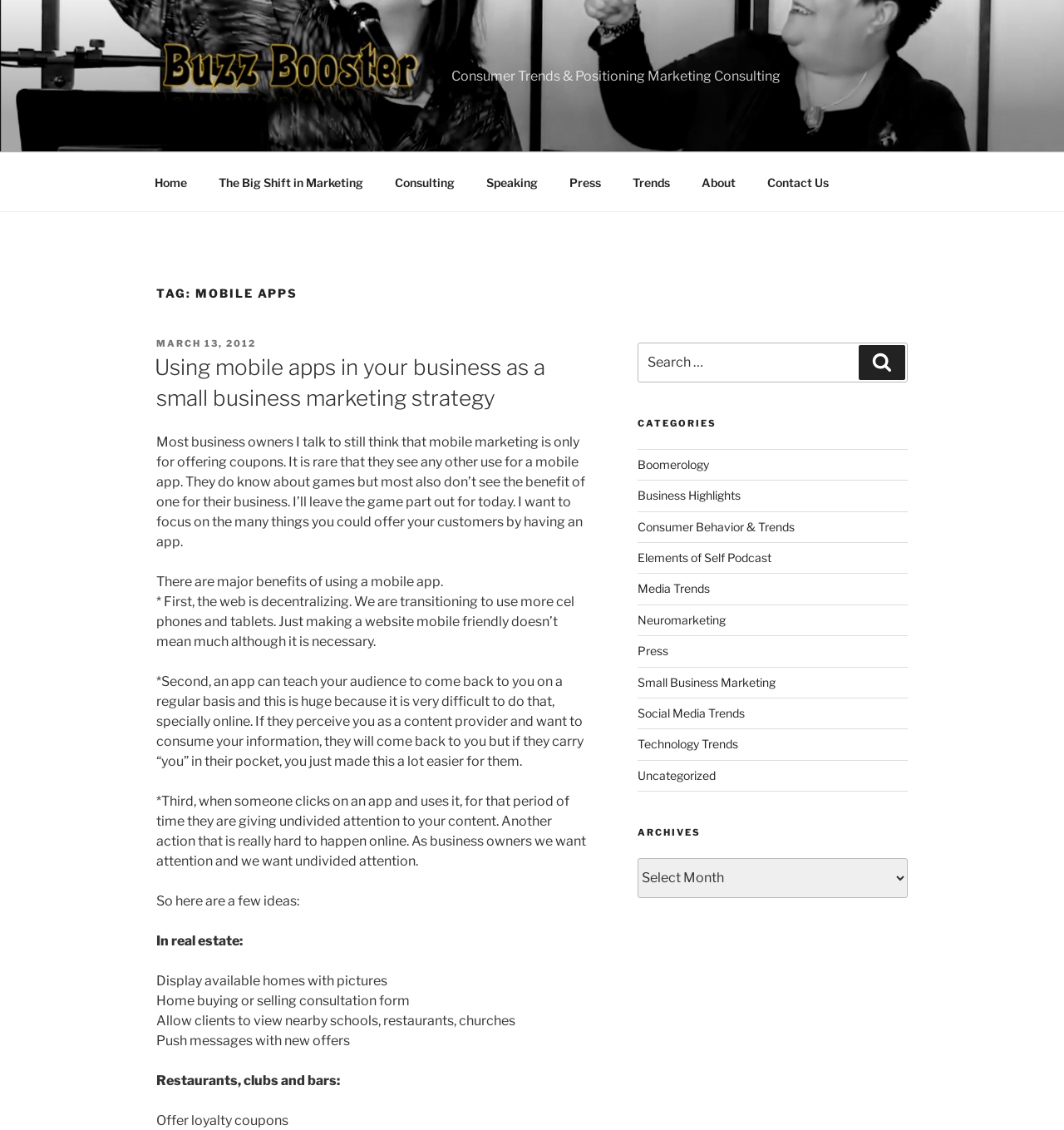Please identify the bounding box coordinates of the element I need to click to follow this instruction: "Read the 'Using mobile apps in your business as a small business marketing strategy' article".

[0.147, 0.312, 0.556, 0.366]